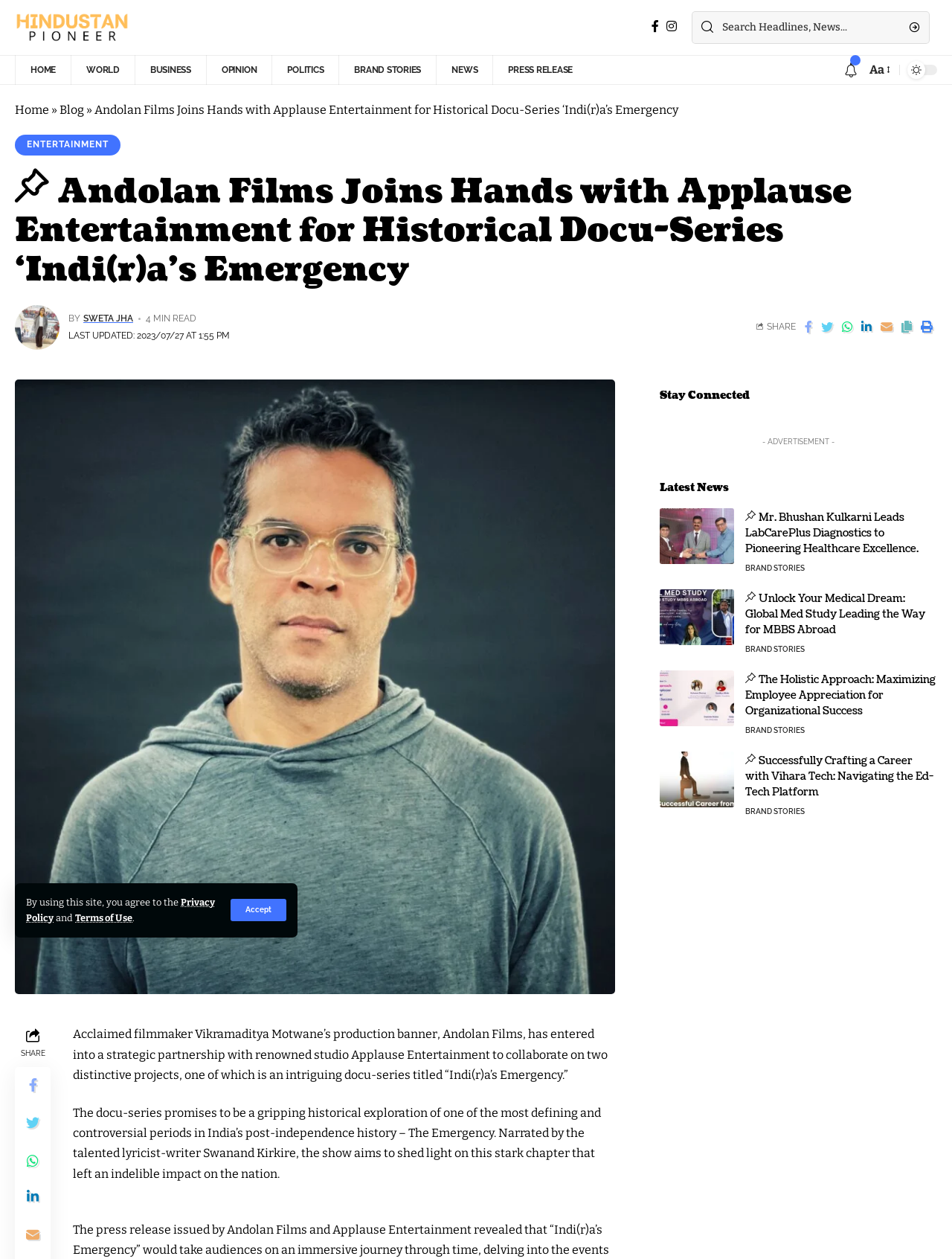Extract the bounding box of the UI element described as: "Terms of Use".

[0.079, 0.725, 0.139, 0.734]